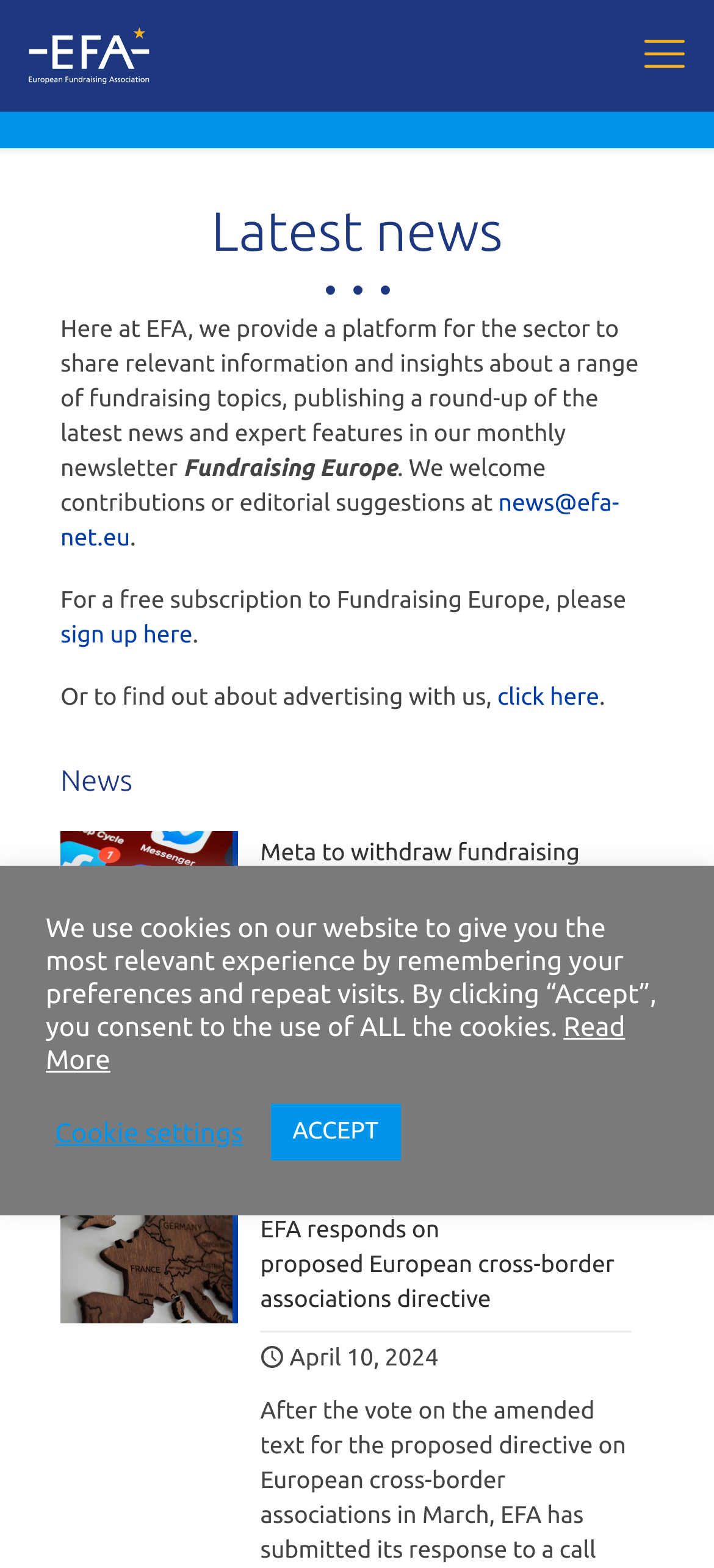Please find the bounding box coordinates for the clickable element needed to perform this instruction: "View EFA's response on proposed European cross-border associations directive".

[0.365, 0.774, 0.885, 0.84]